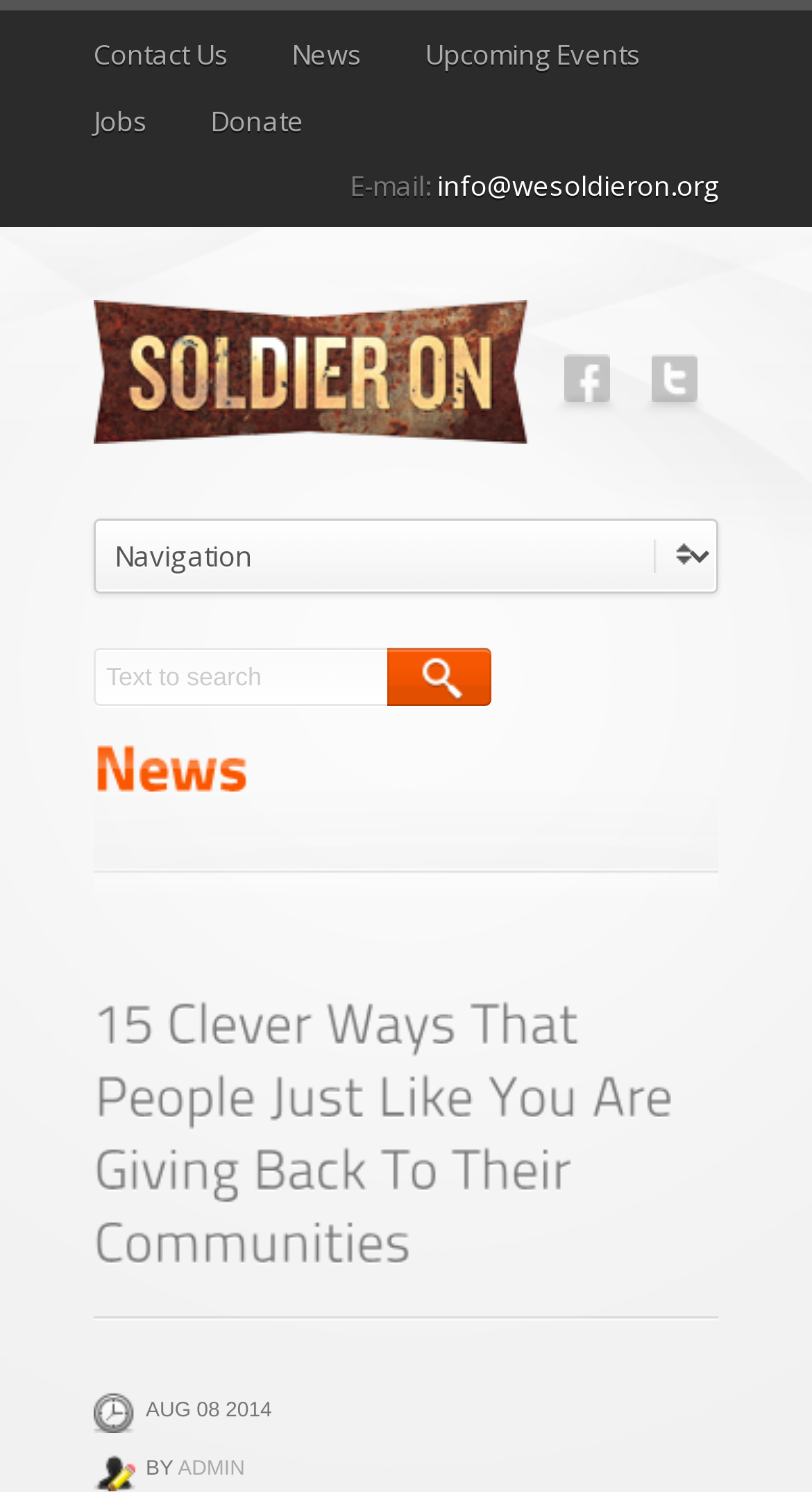Determine the bounding box coordinates for the region that must be clicked to execute the following instruction: "Click on Contact Us".

[0.115, 0.024, 0.282, 0.049]